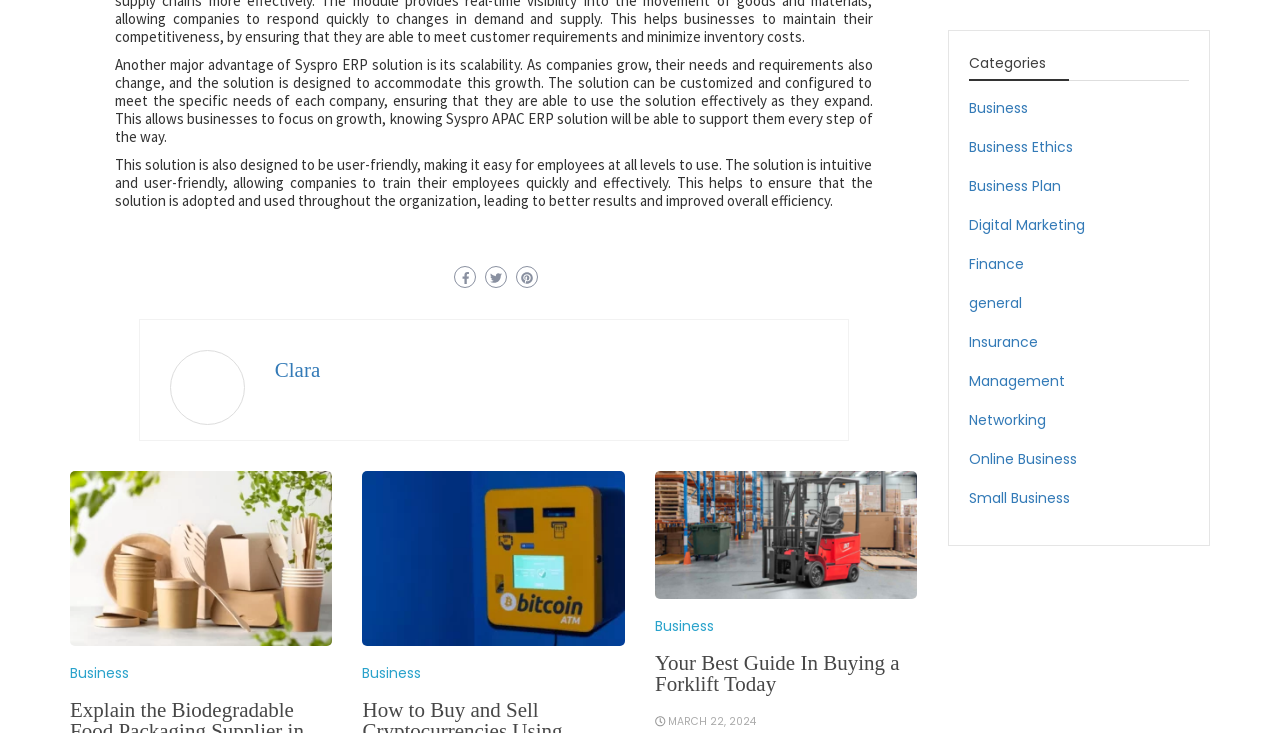Given the element description: "March 22, 2024", predict the bounding box coordinates of the UI element it refers to, using four float numbers between 0 and 1, i.e., [left, top, right, bottom].

[0.522, 0.974, 0.591, 0.995]